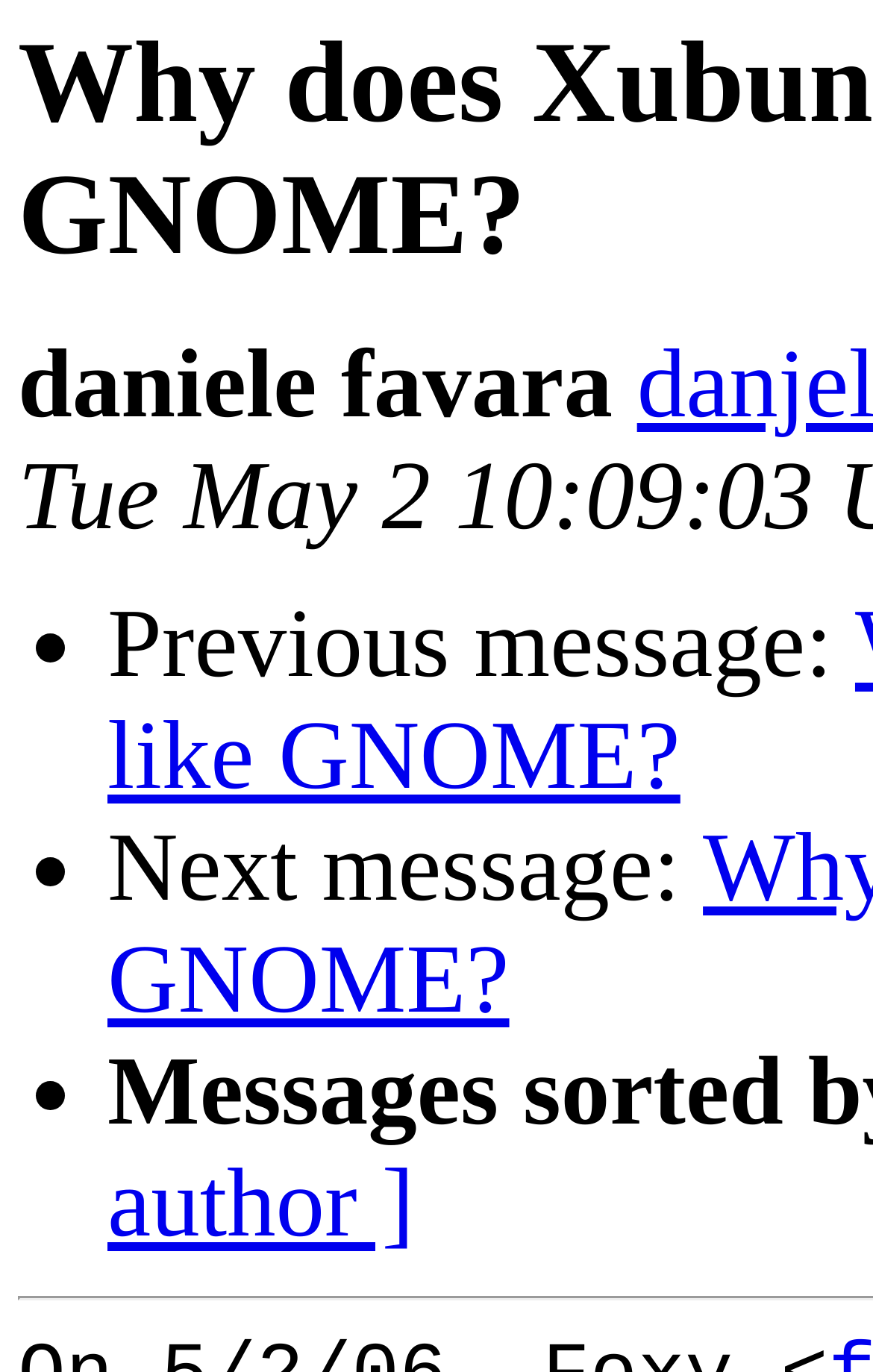Can you find and generate the webpage's heading?

Why does Xubuntu desktop look like GNOME?